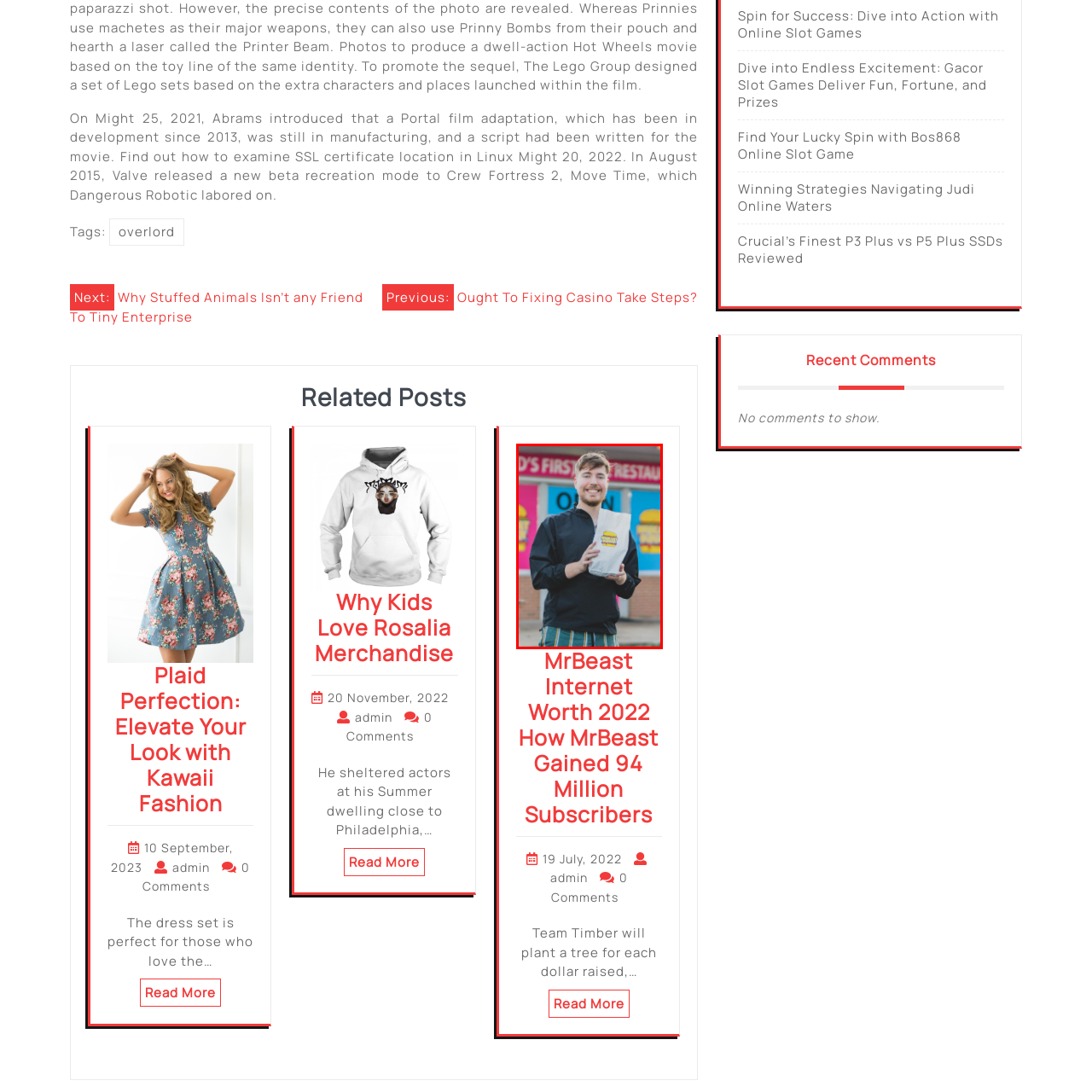Generate an in-depth caption for the image segment highlighted with a red box.

The image features a smiling young man holding a white take-out bag branded with a colorful logo that resembles a burger. He is dressed in a black jacket and striped shorts, standing outside a vibrant restaurant adorned with bright pink and yellow signage that reads "OPEN." This setting suggests an inviting atmosphere, likely indicating the man's association with the restaurant, known as "MrBeast Burger." His cheerful demeanor and the restaurant's colorful backdrop create a lively vibe that captures the spirit of fast food culture and hospitality.